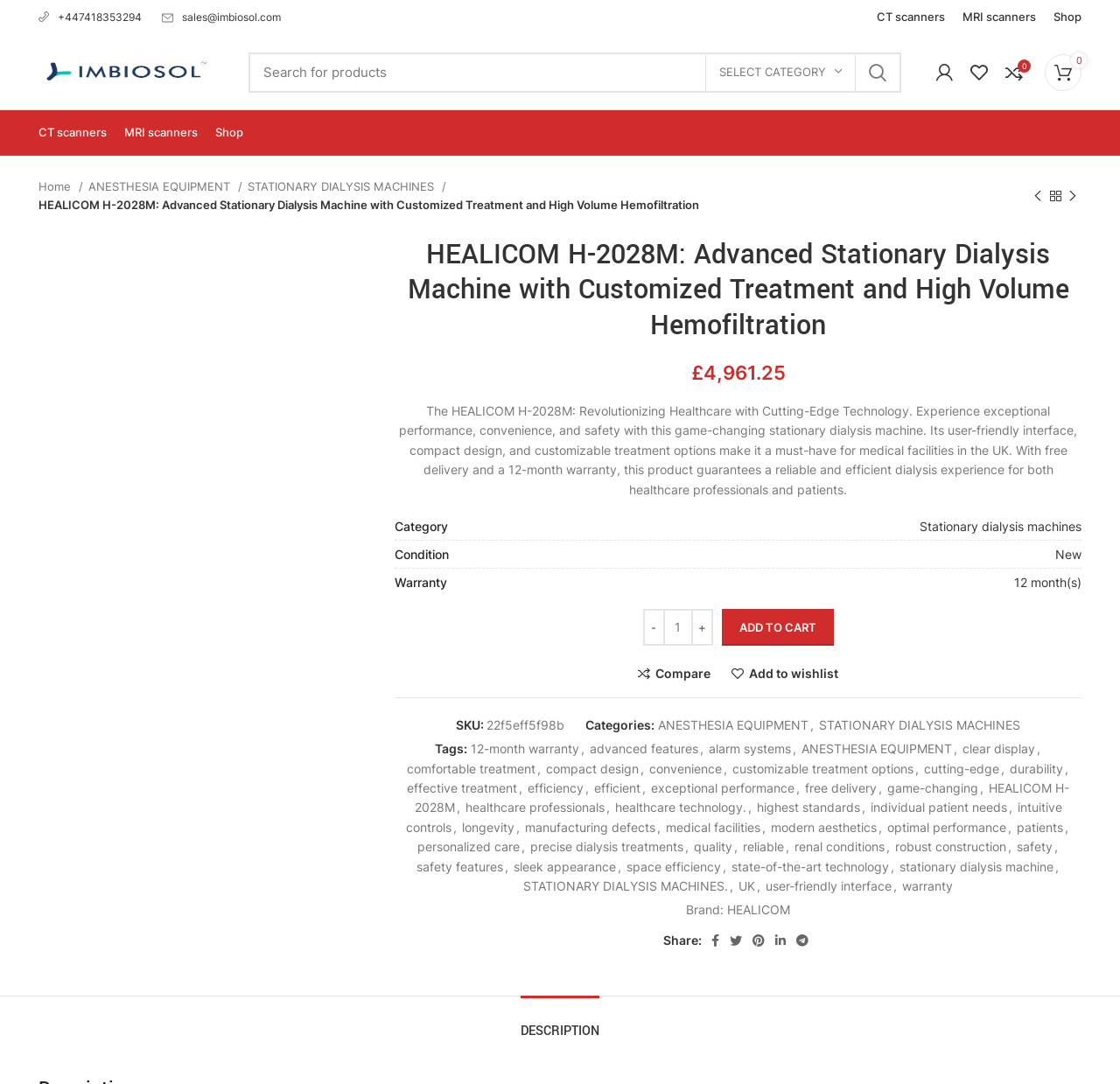Using the image as a reference, answer the following question in as much detail as possible:
What is the price of the product?

I found the price by looking at the webpage, where there is a text that says '£4,961.25' next to the product description.